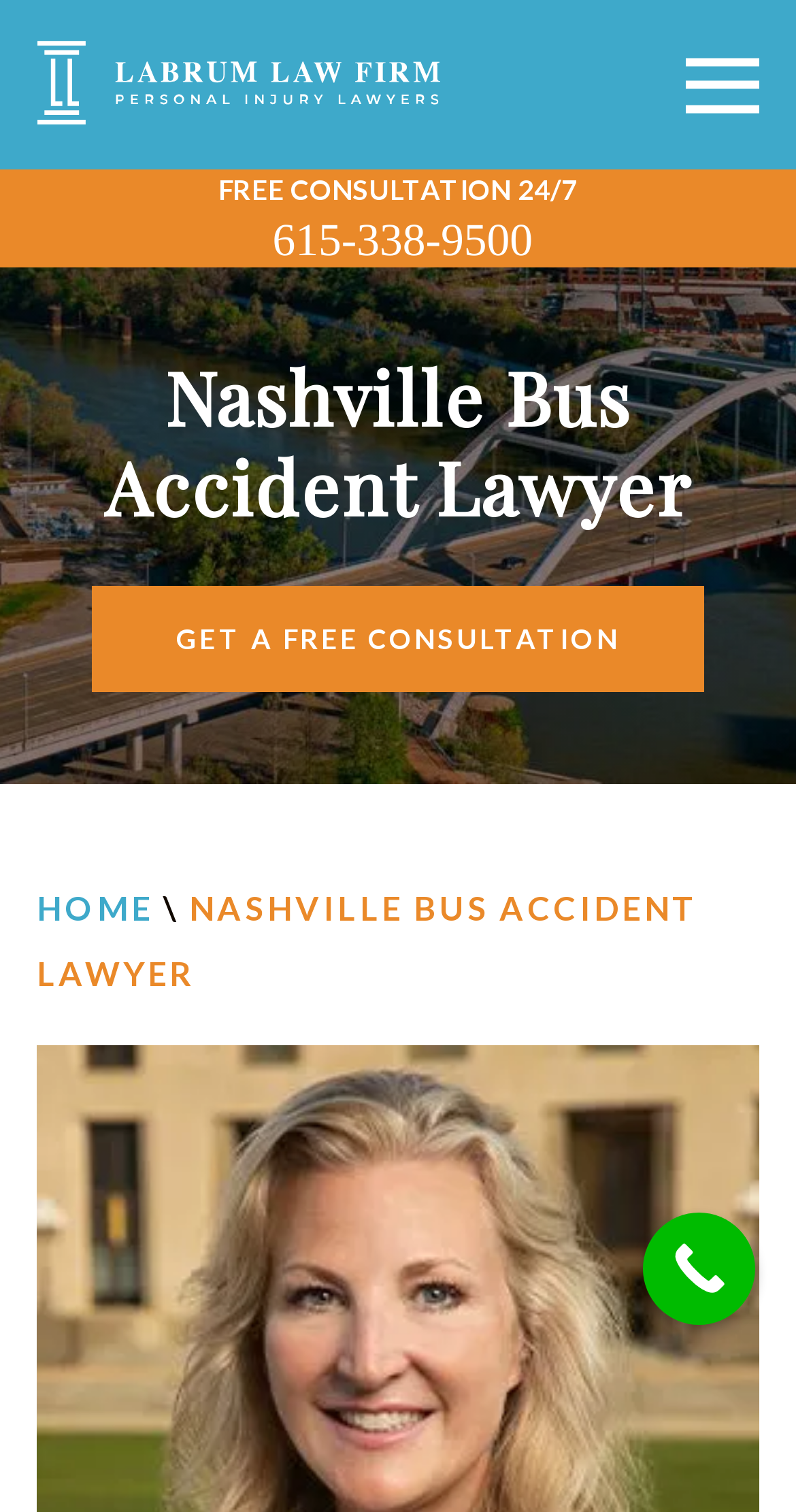Using the provided element description, identify the bounding box coordinates as (top-left x, top-left y, bottom-right x, bottom-right y). Ensure all values are between 0 and 1. Description: Contact

[0.0, 0.434, 0.494, 0.498]